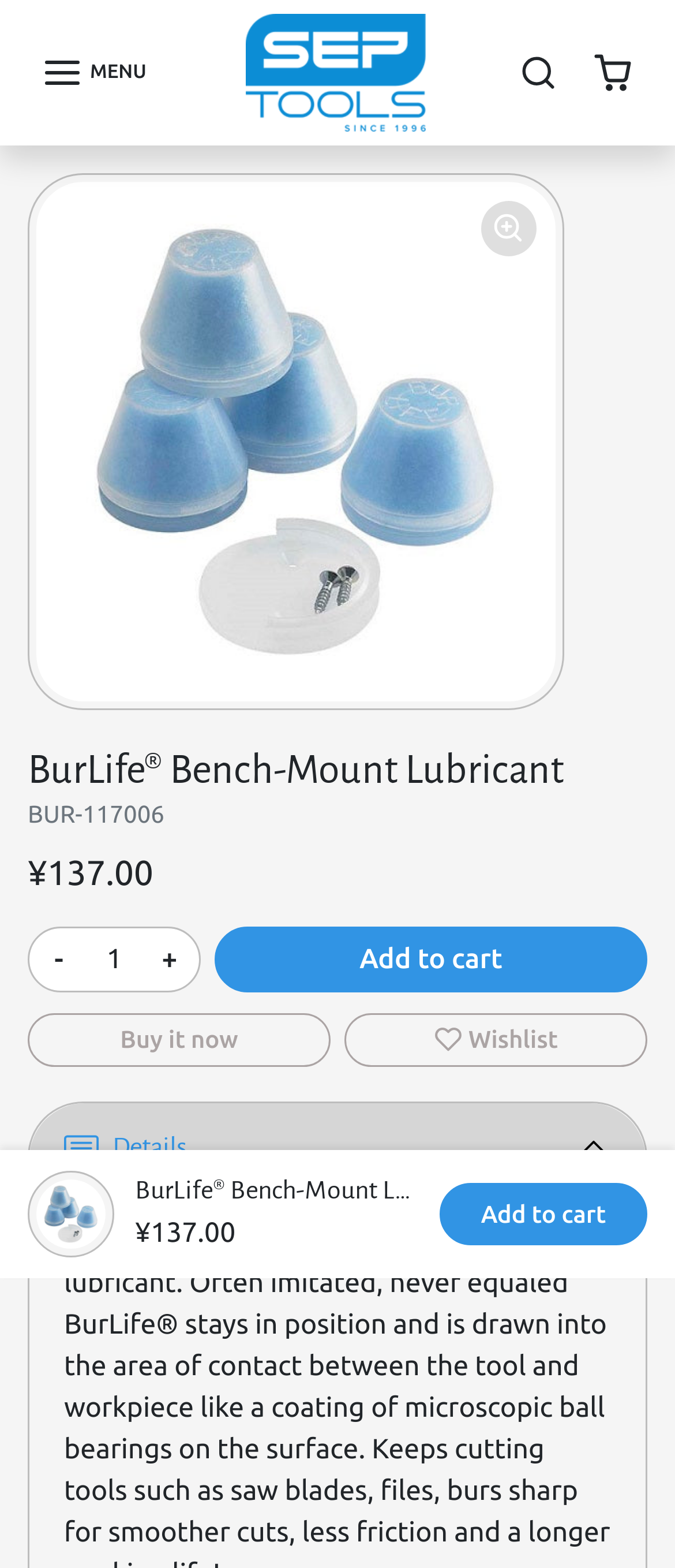Determine the bounding box coordinates of the clickable region to execute the instruction: "Increase quantity". The coordinates should be four float numbers between 0 and 1, denoted as [left, top, right, bottom].

[0.205, 0.591, 0.297, 0.633]